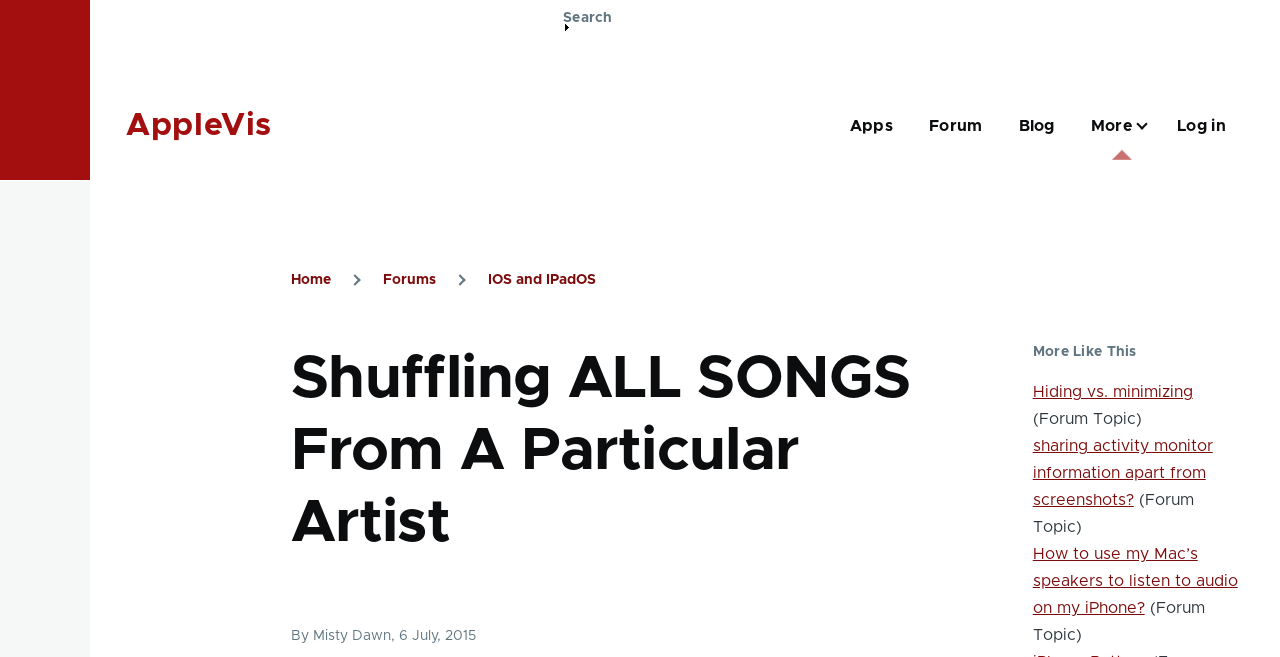Find the bounding box coordinates for the HTML element described as: "Apps". The coordinates should consist of four float values between 0 and 1, i.e., [left, top, right, bottom].

[0.664, 0.116, 0.698, 0.267]